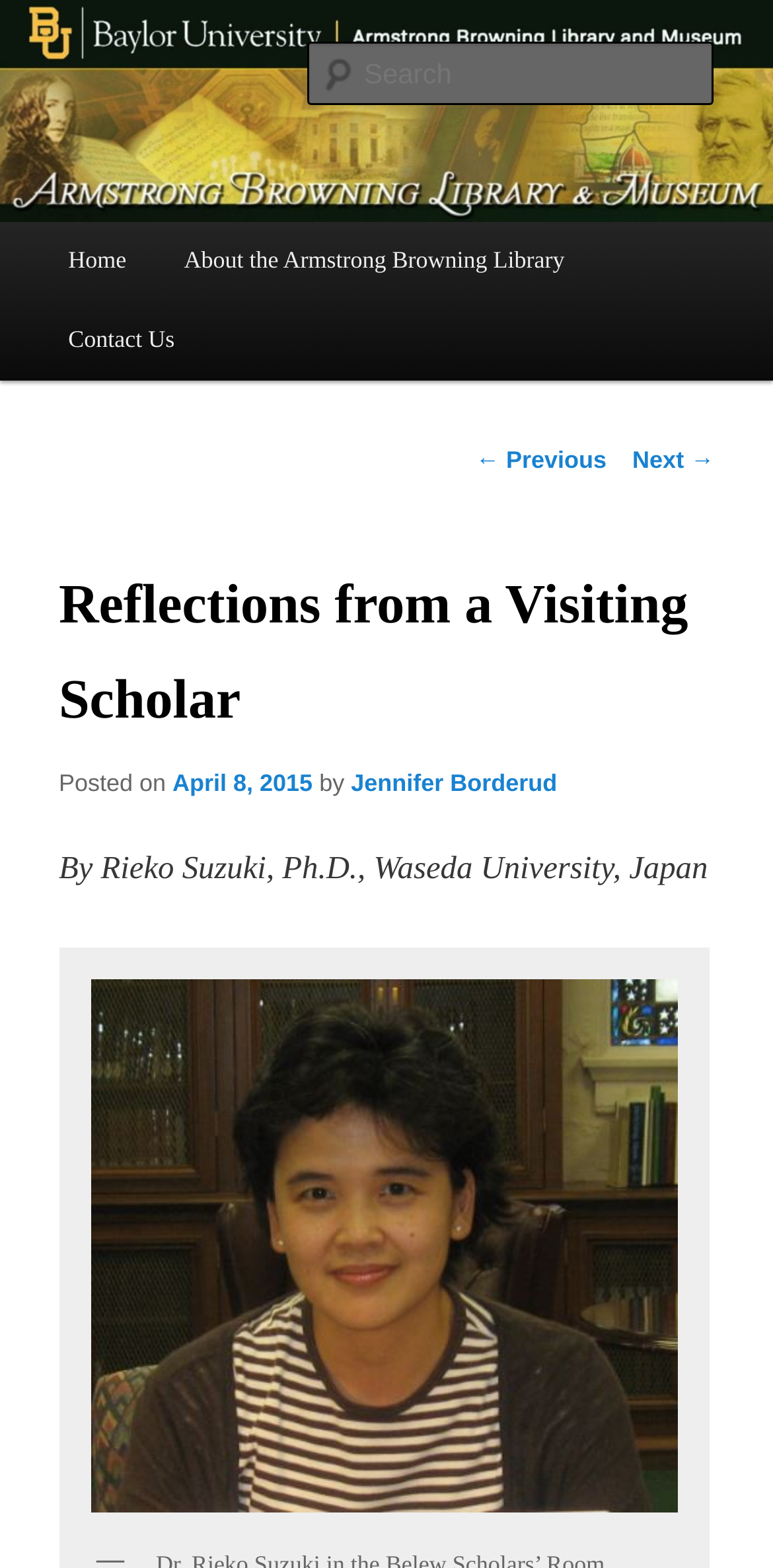Analyze and describe the webpage in a detailed narrative.

The webpage is about the Armstrong Browning Library & Museum, with a focus on a blog post titled "Reflections from a Visiting Scholar". At the top of the page, there is a link to skip to the primary content. Below that, there is a heading with the library's name, accompanied by a link to the library's homepage. 

To the right of the library's name, there is a search box. Below the search box, there is a main menu with links to the home page, about the library, and contact information. 

The main content of the page is a blog post, which has a heading "Reflections from a Visiting Scholar" and is dated April 8, 2015. The post is written by Jennifer Borderud and features a guest author, Rieko Suzuki, Ph.D., from Waseda University, Japan. There is a photo of Rieko Suzuki, Ph.D. below her name. 

At the bottom of the page, there are links to navigate to previous and next posts.